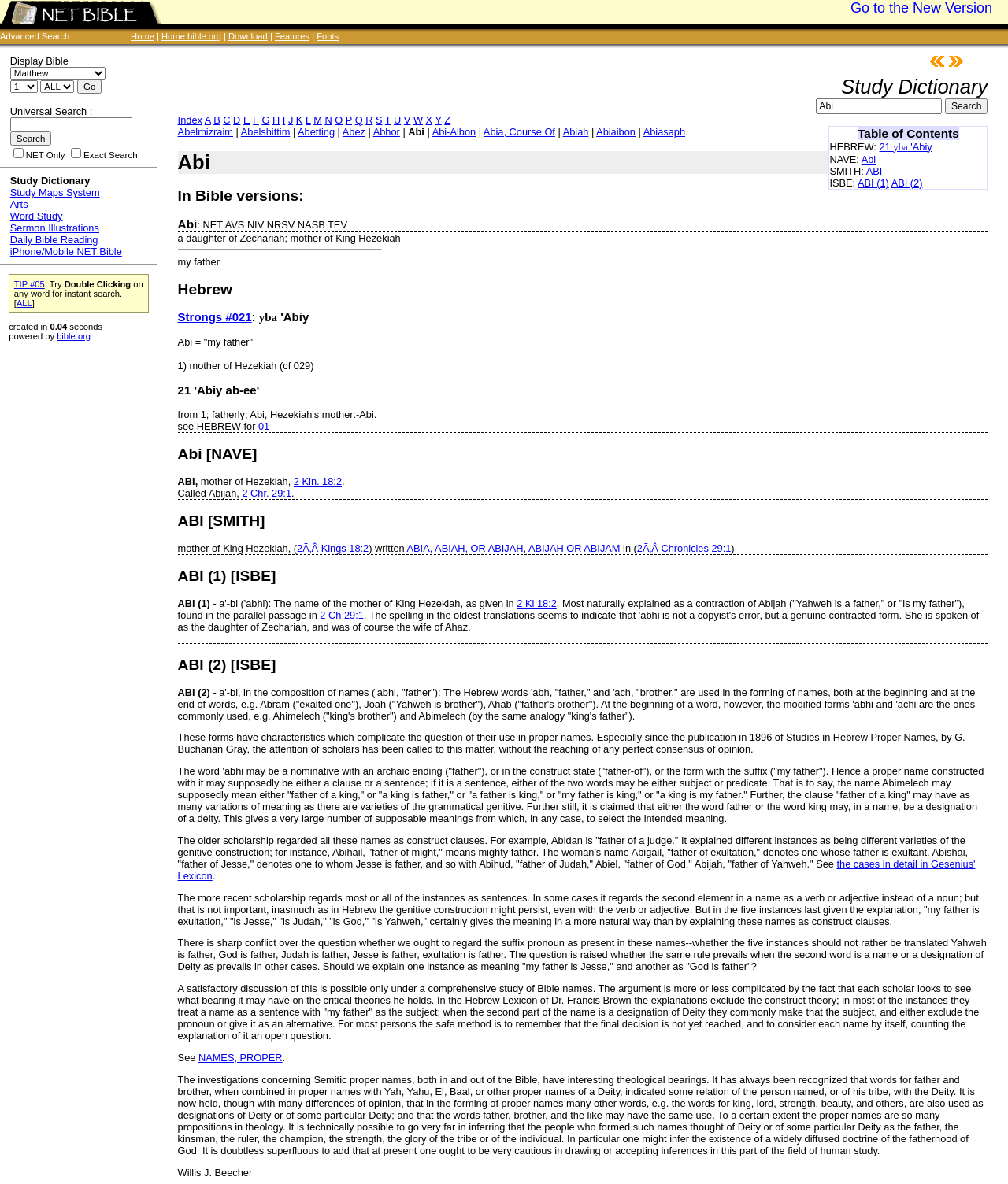Determine the bounding box coordinates for the UI element described. Format the coordinates as (top-left x, top-left y, bottom-right x, bottom-right y) and ensure all values are between 0 and 1. Element description: Abi [NAVE]

[0.176, 0.376, 0.98, 0.412]